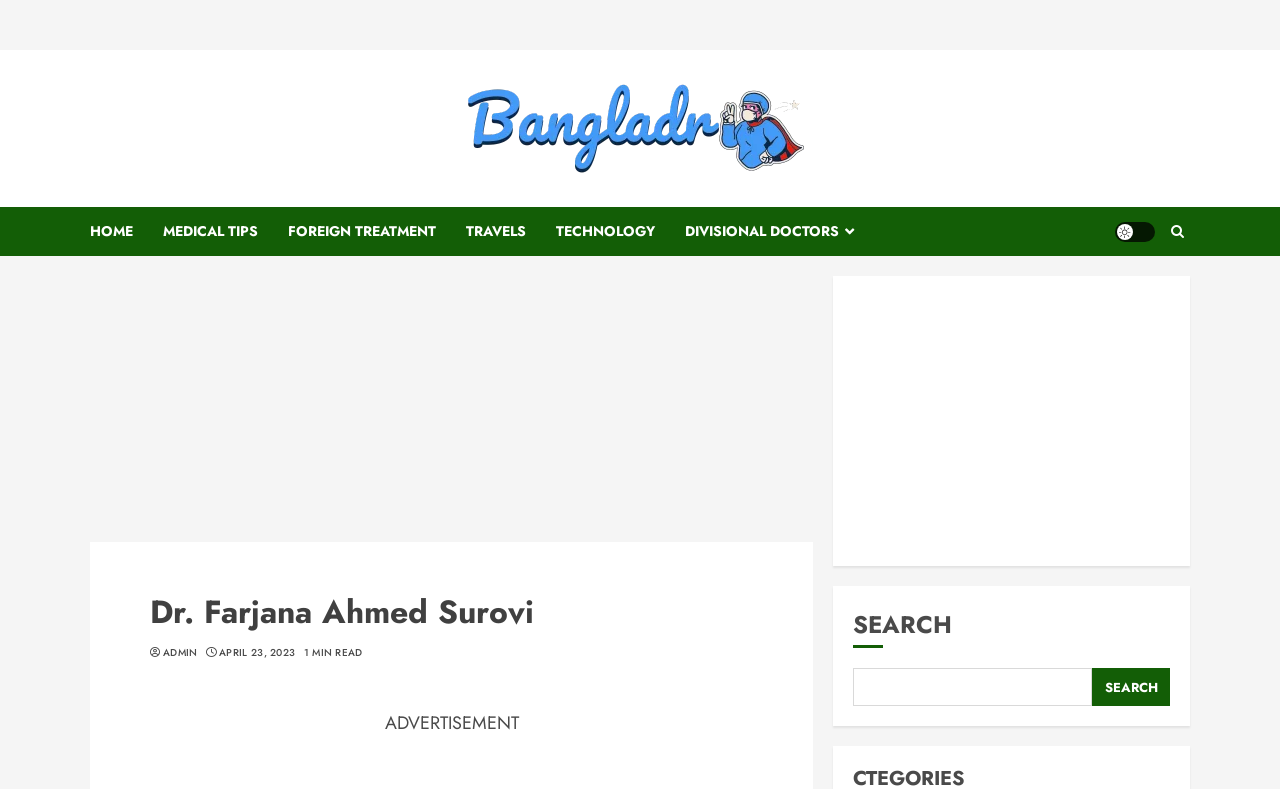Please predict the bounding box coordinates of the element's region where a click is necessary to complete the following instruction: "switch to dark mode". The coordinates should be represented by four float numbers between 0 and 1, i.e., [left, top, right, bottom].

[0.871, 0.281, 0.902, 0.306]